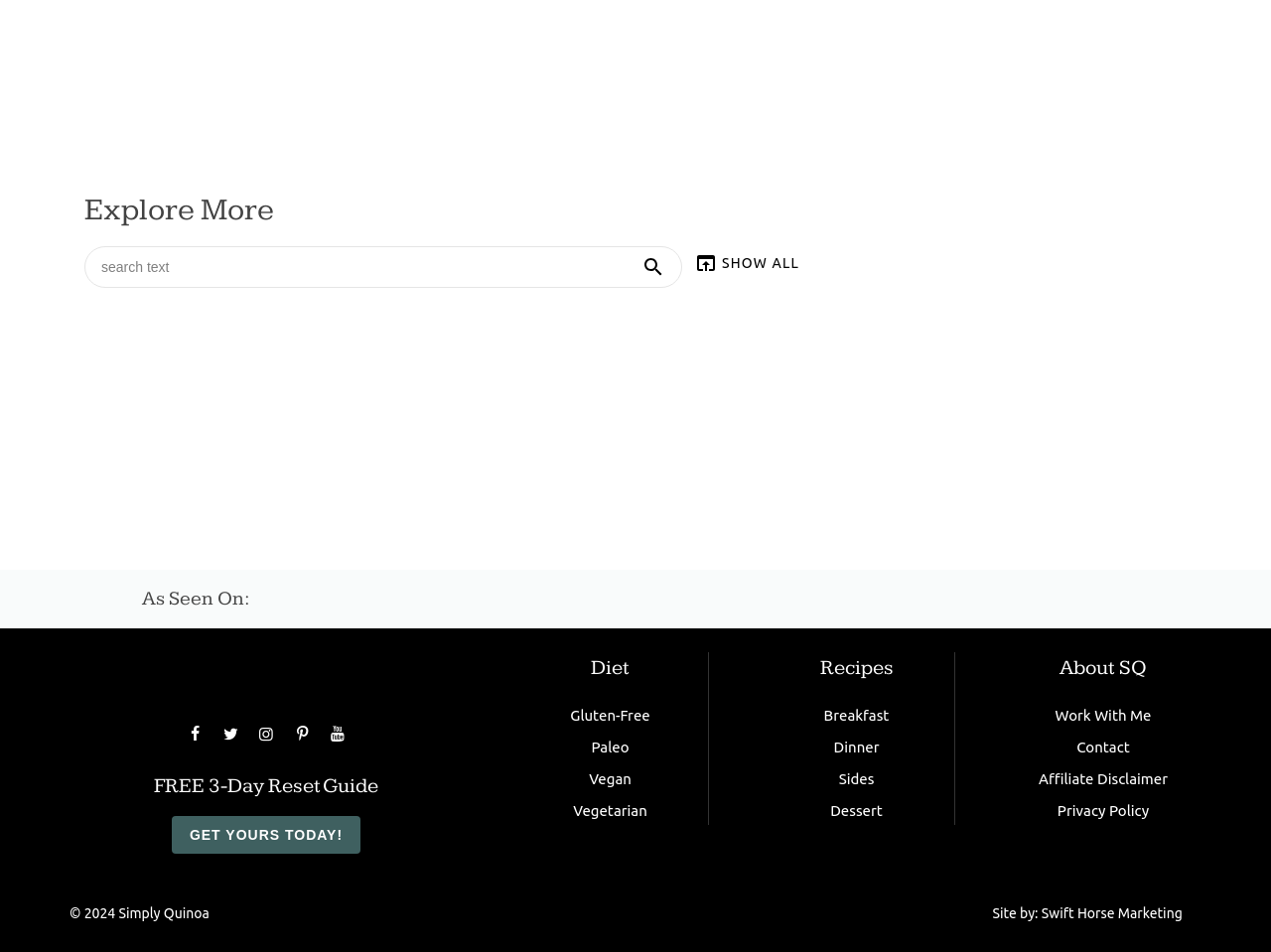How many social media links are there?
Your answer should be a single word or phrase derived from the screenshot.

6